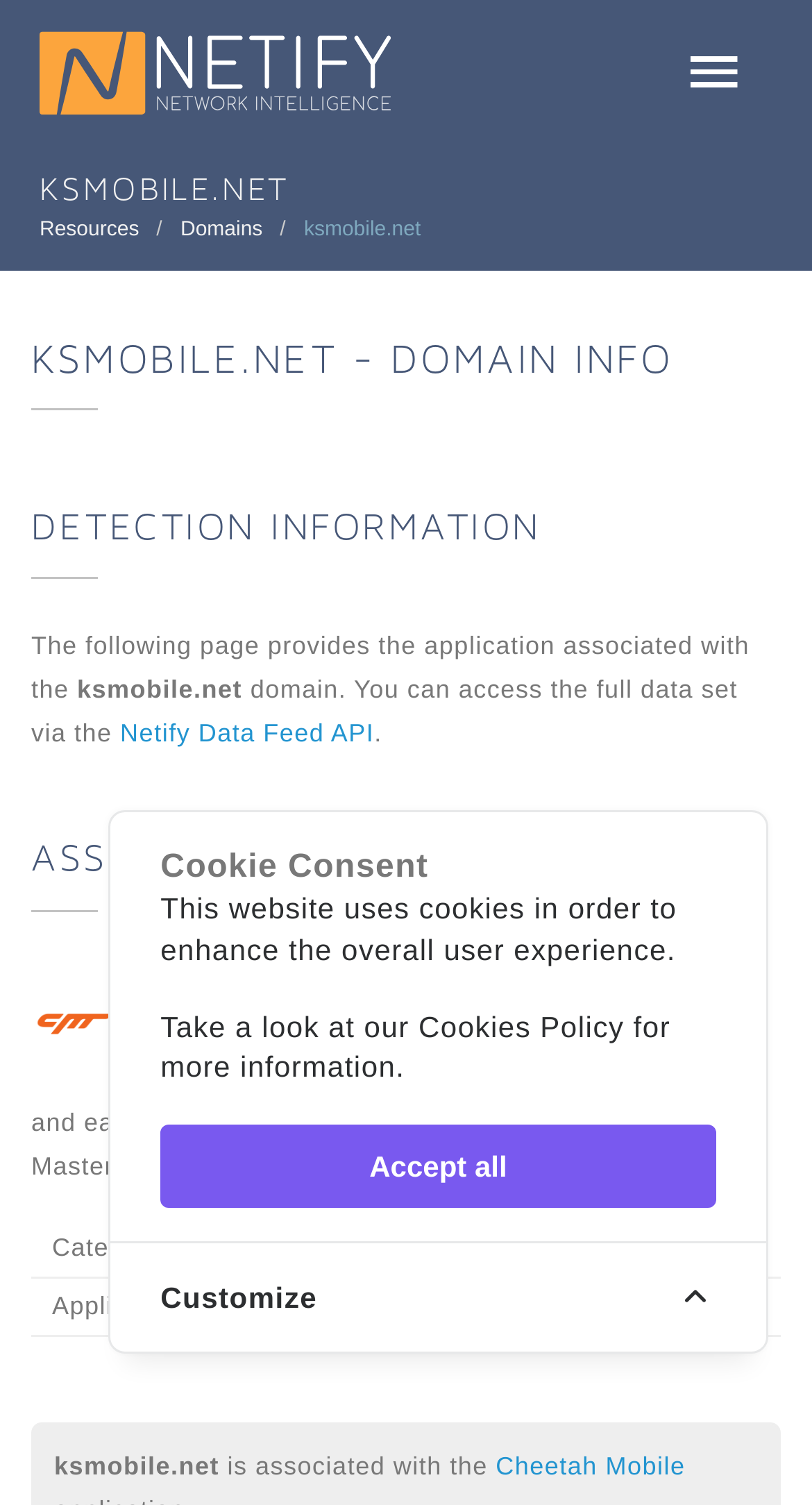Predict the bounding box coordinates for the UI element described as: "Netify Data Feed API". The coordinates should be four float numbers between 0 and 1, presented as [left, top, right, bottom].

[0.148, 0.478, 0.461, 0.497]